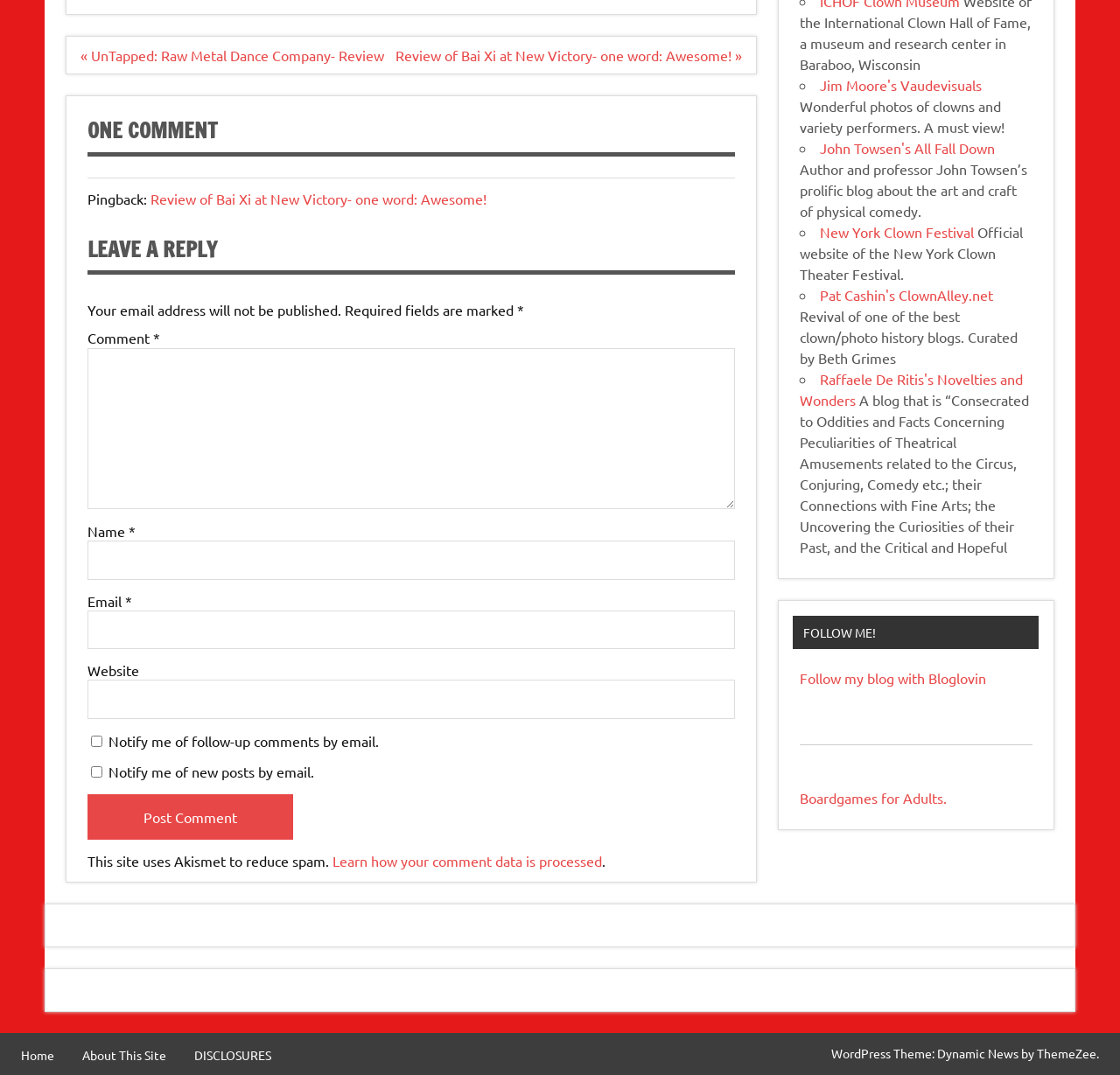How many comments are there on this post?
Please provide a single word or phrase in response based on the screenshot.

ONE